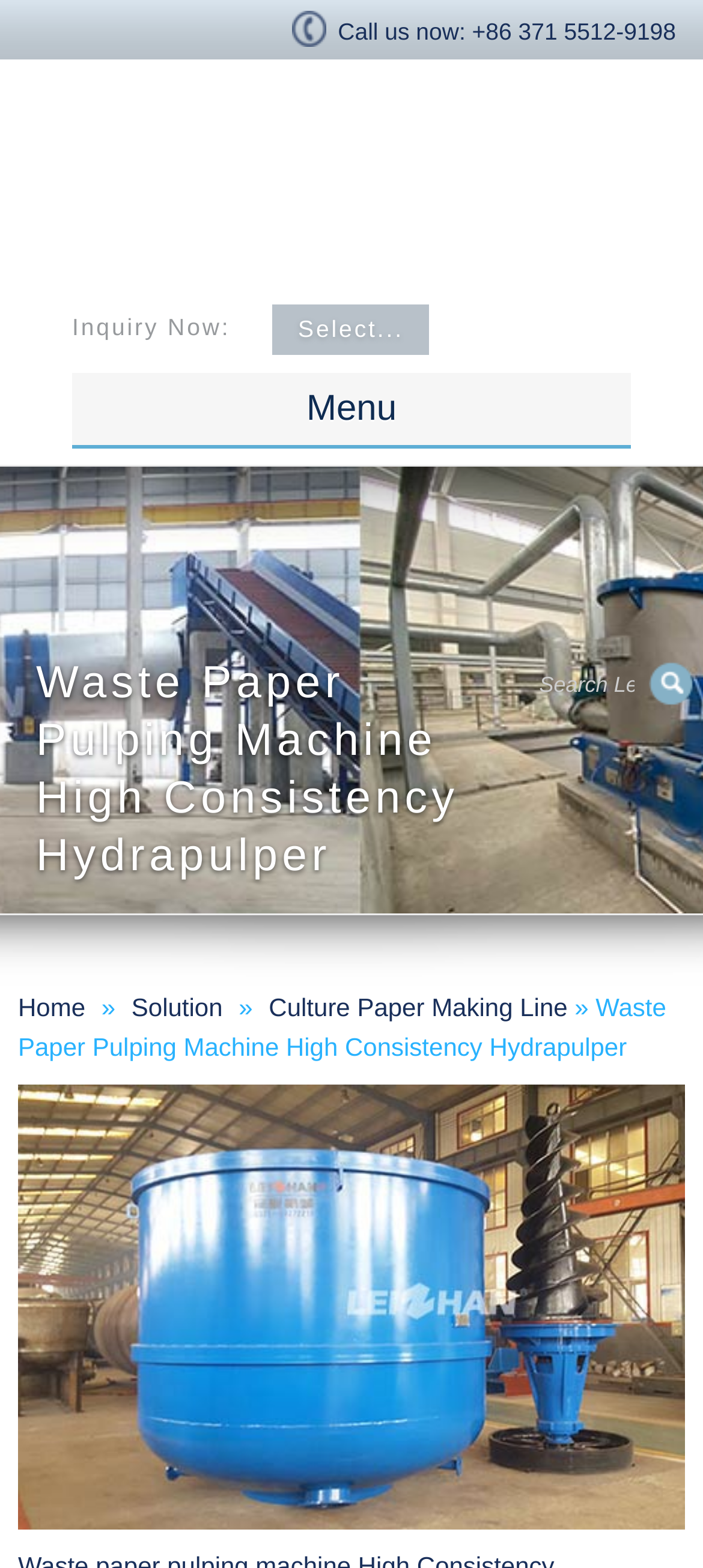Can you find the bounding box coordinates of the area I should click to execute the following instruction: "Click the 'Contact' link"?

[0.105, 0.535, 0.895, 0.571]